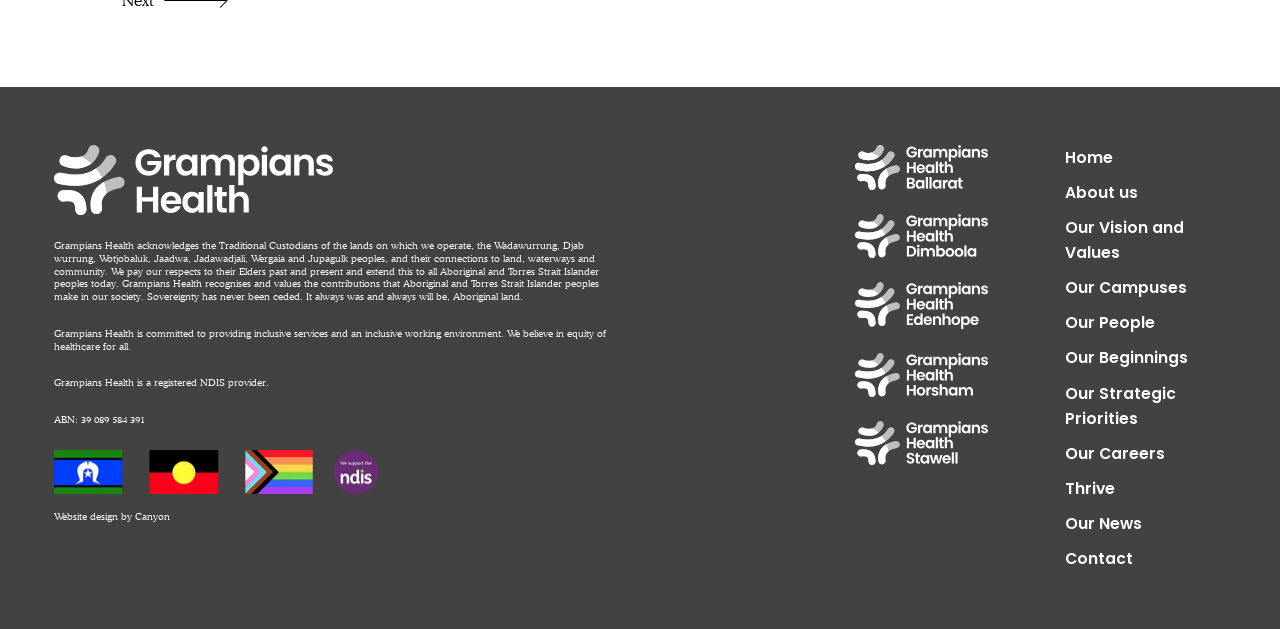Use one word or a short phrase to answer the question provided: 
What is Grampians Health's commitment?

Inclusive services and environment